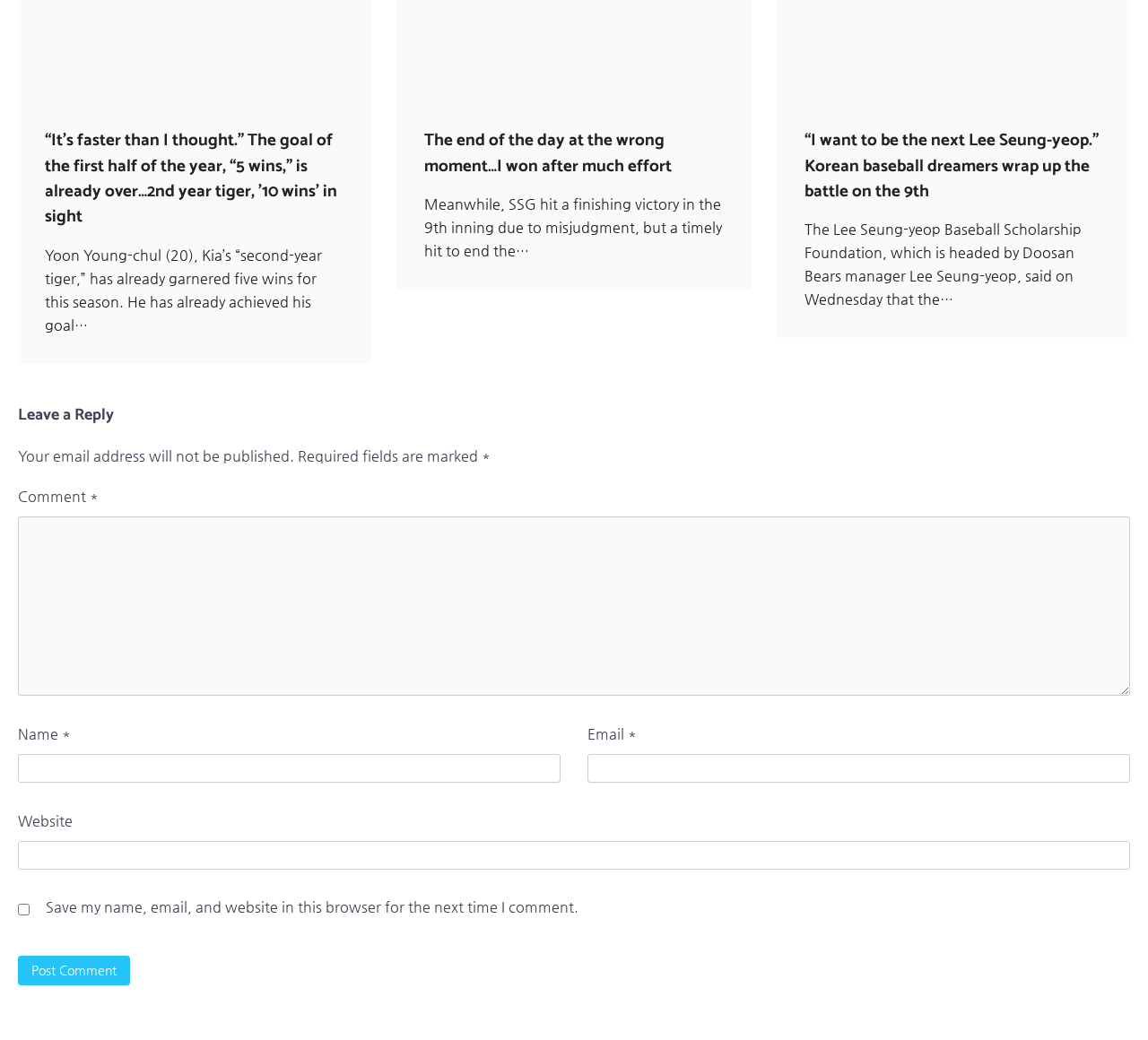What is the purpose of the text field labeled 'Email'?
Using the image, provide a concise answer in one word or a short phrase.

To input email address